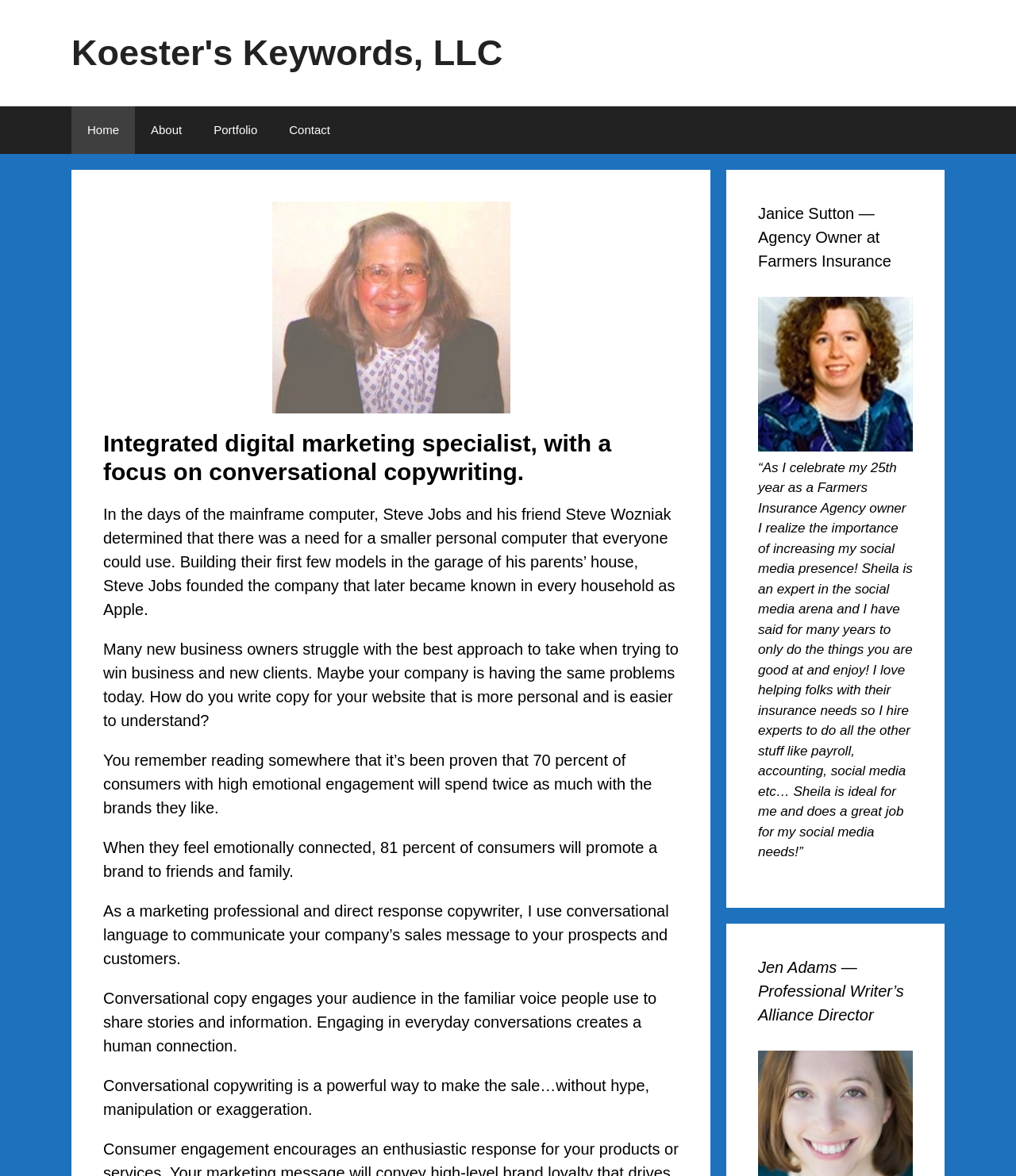Who is the Agency Owner at Farmers Insurance?
Please respond to the question with a detailed and informative answer.

The Agency Owner at Farmers Insurance is obtained from the heading element that says 'Janice Sutton — Agency Owner at Farmers Insurance'.